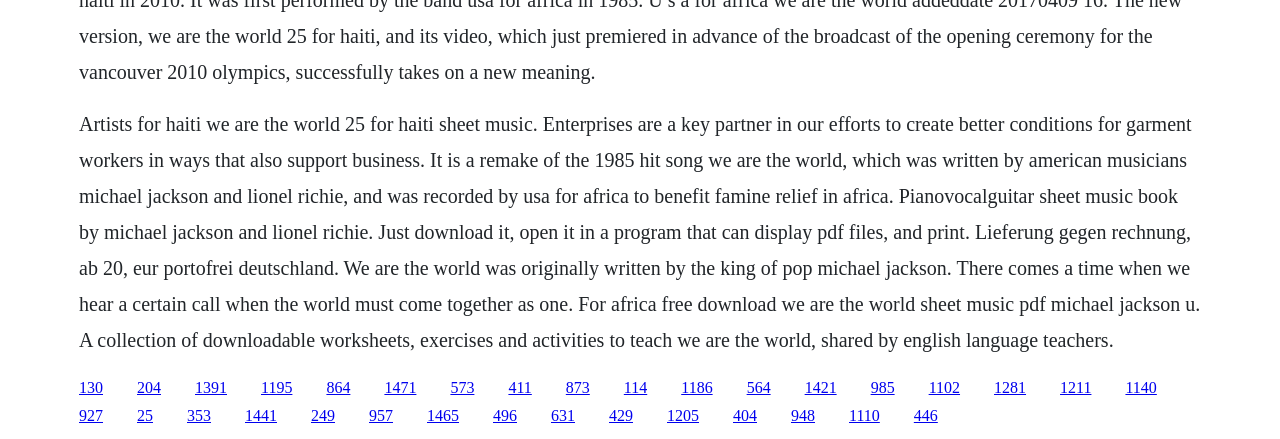Please give a succinct answer to the question in one word or phrase:
What is the name of the king of pop mentioned in the text?

Michael Jackson